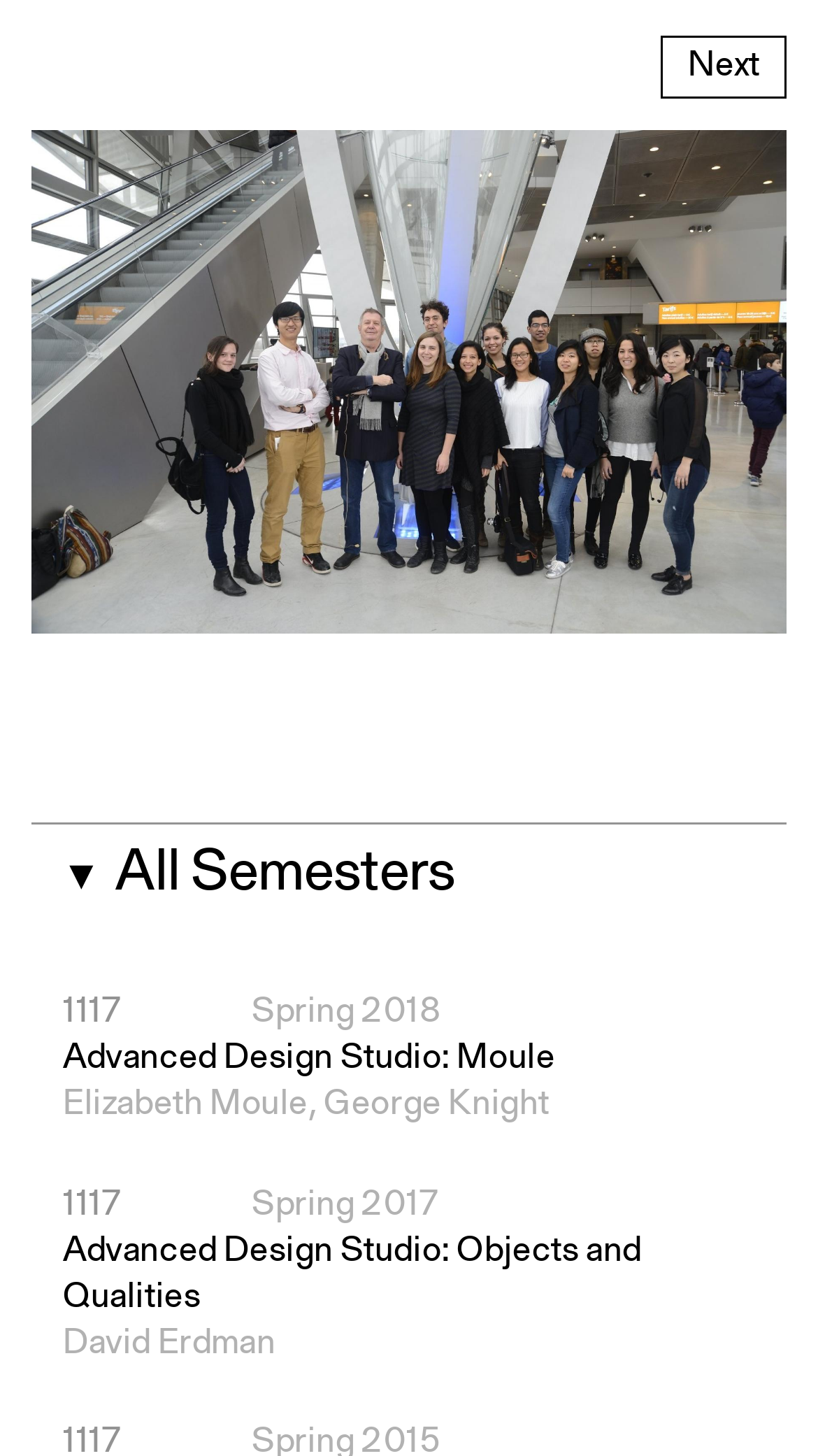Please look at the image and answer the question with a detailed explanation: How many elements are there in the image carousel region?

I looked at the image carousel region and found that it contains only one element, which is an image with a description 'Studio Prix trip to Lyon and Vienna'.